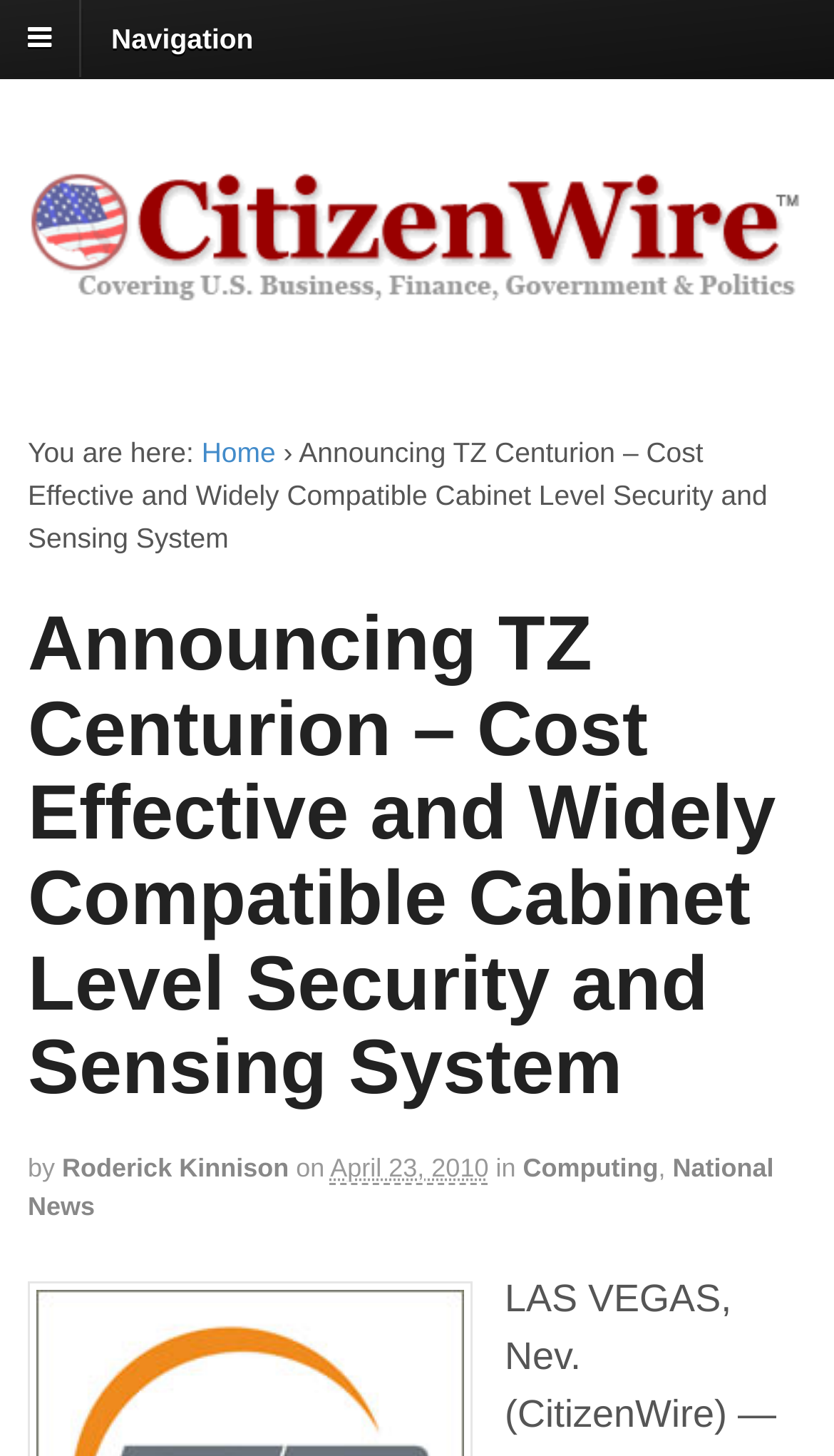With reference to the screenshot, provide a detailed response to the question below:
What is the name of the system announced?

The webpage announces the TZ Centurion system, which is a cost-effective and widely compatible cabinet level security and sensing system.